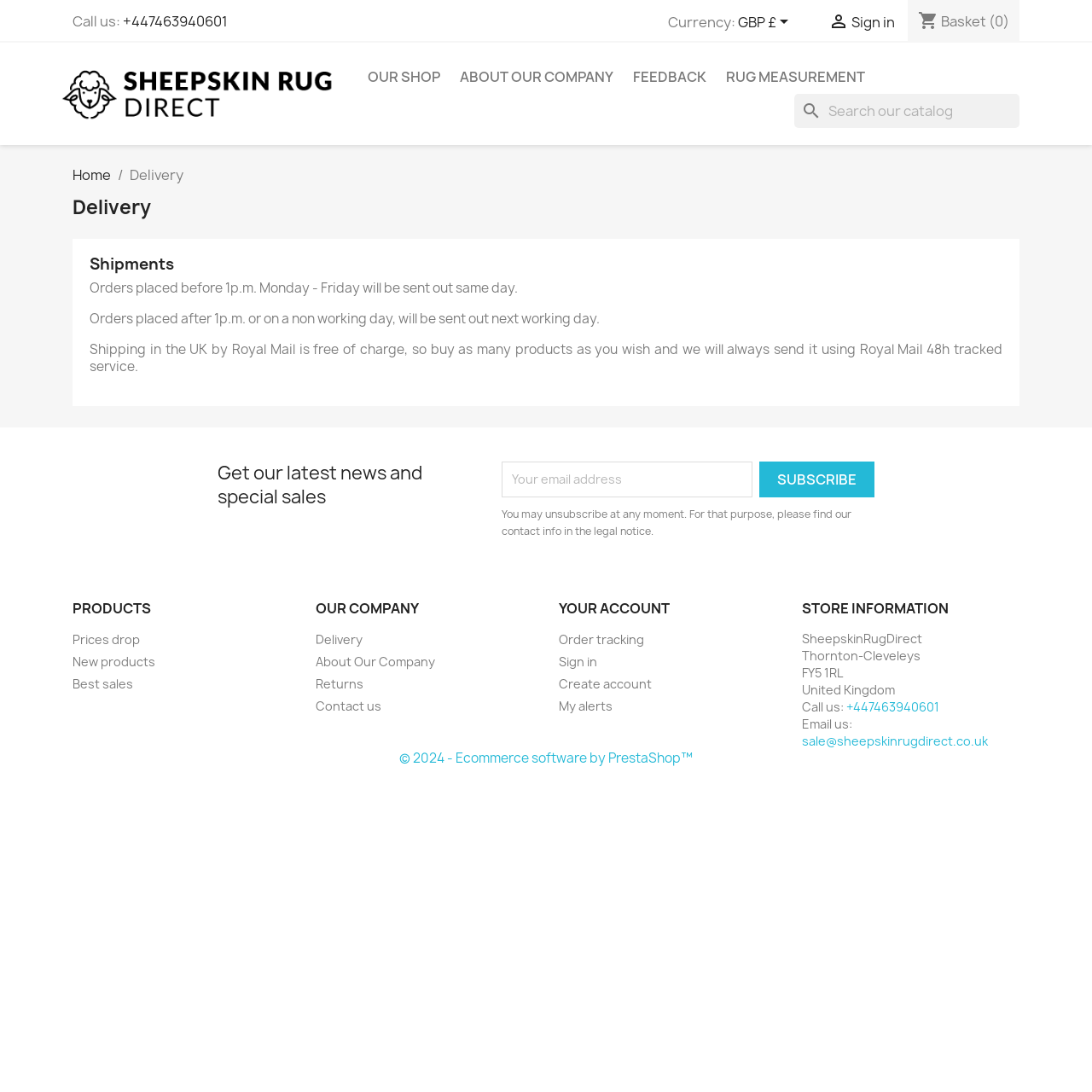Locate the bounding box coordinates of the clickable region necessary to complete the following instruction: "Call us". Provide the coordinates in the format of four float numbers between 0 and 1, i.e., [left, top, right, bottom].

[0.112, 0.011, 0.209, 0.028]